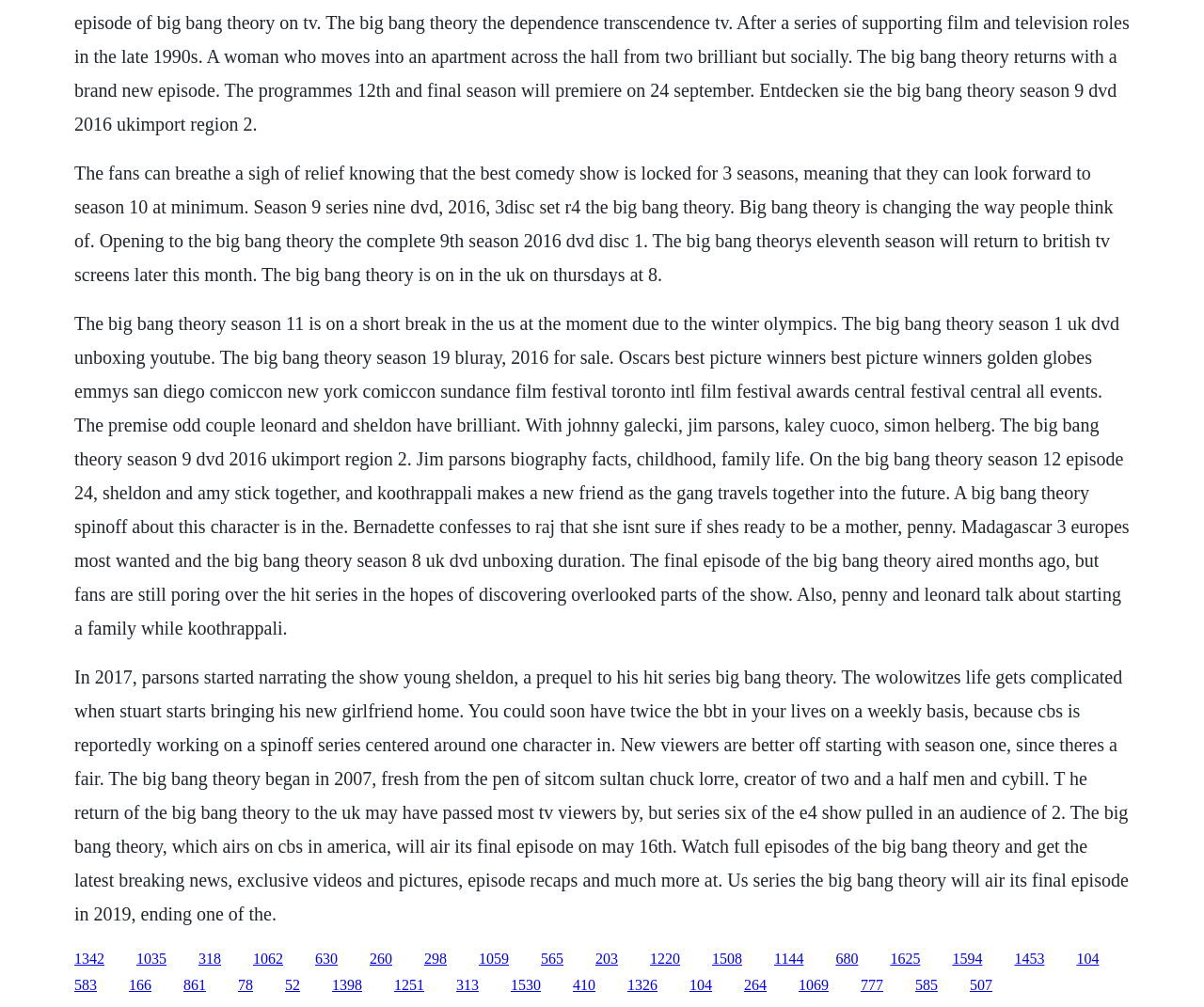Please find the bounding box coordinates for the clickable element needed to perform this instruction: "Click the link to watch full episodes of The Big Bang Theory".

[0.062, 0.944, 0.087, 0.959]